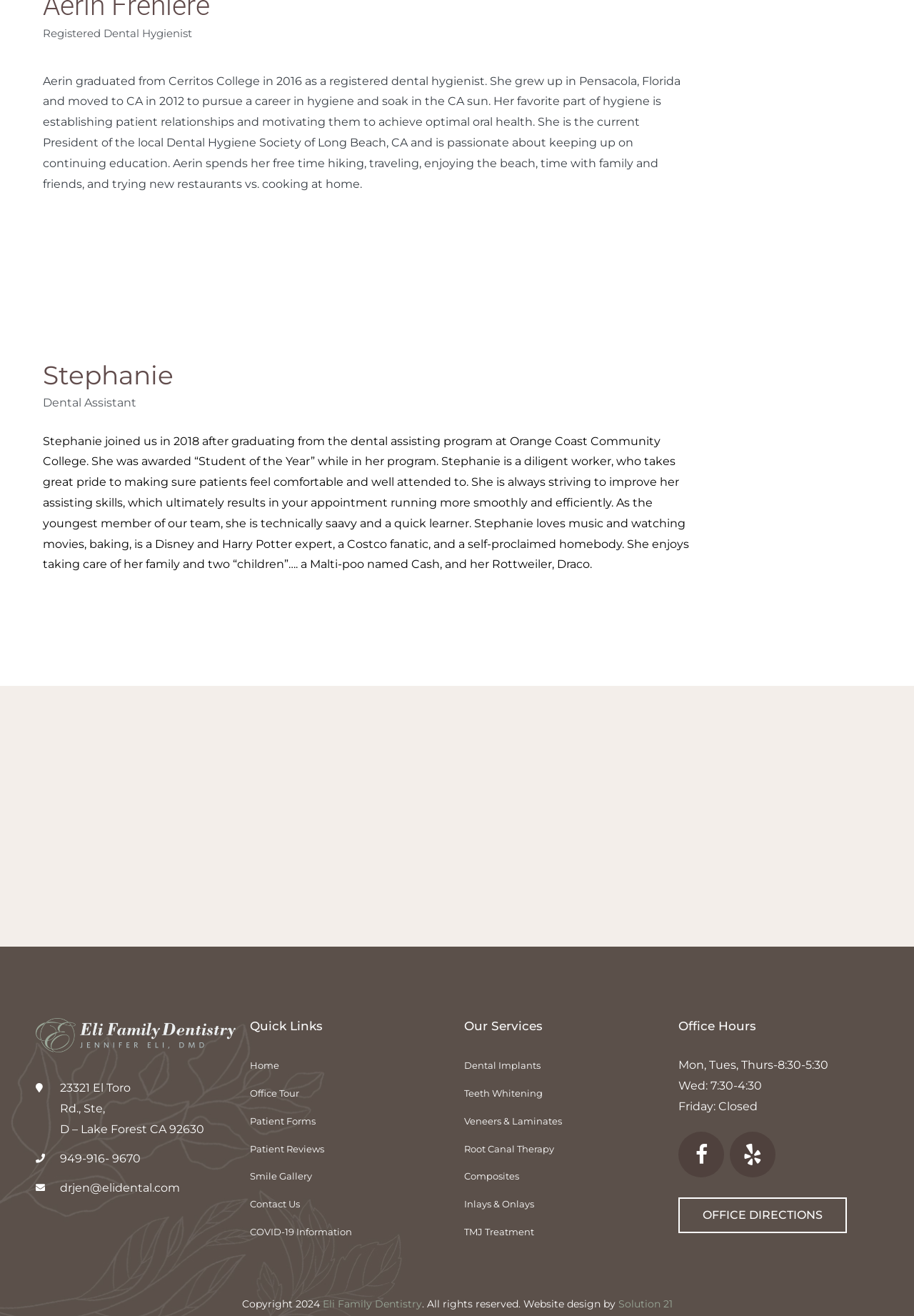Please find the bounding box coordinates of the element that needs to be clicked to perform the following instruction: "Call the phone number". The bounding box coordinates should be four float numbers between 0 and 1, represented as [left, top, right, bottom].

None